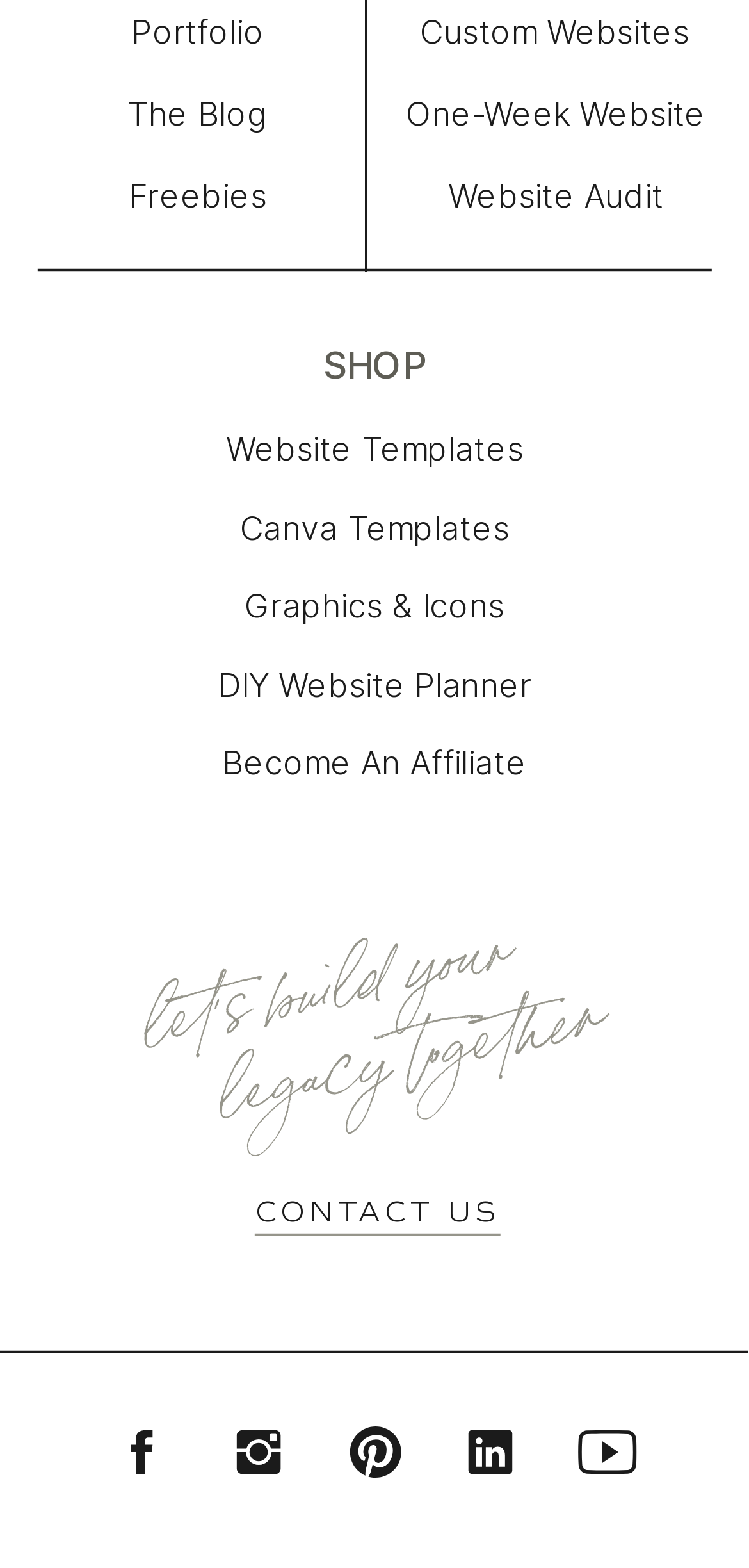Bounding box coordinates should be in the format (top-left x, top-left y, bottom-right x, bottom-right y) and all values should be floating point numbers between 0 and 1. Determine the bounding box coordinate for the UI element described as: DIY website Planner

[0.203, 0.427, 0.797, 0.455]